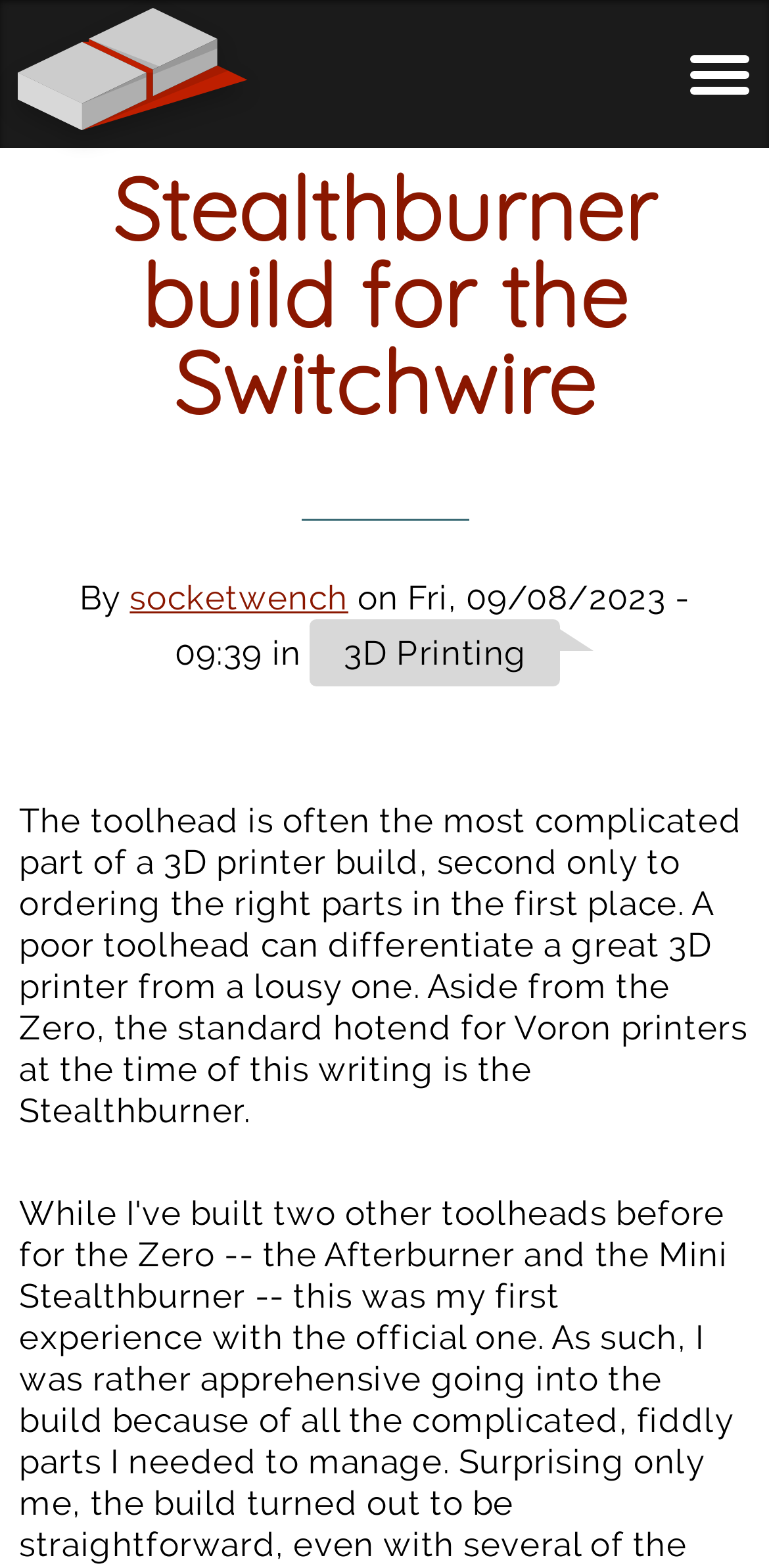What is the name of the logo on the top left?
Provide a one-word or short-phrase answer based on the image.

deninet Logo